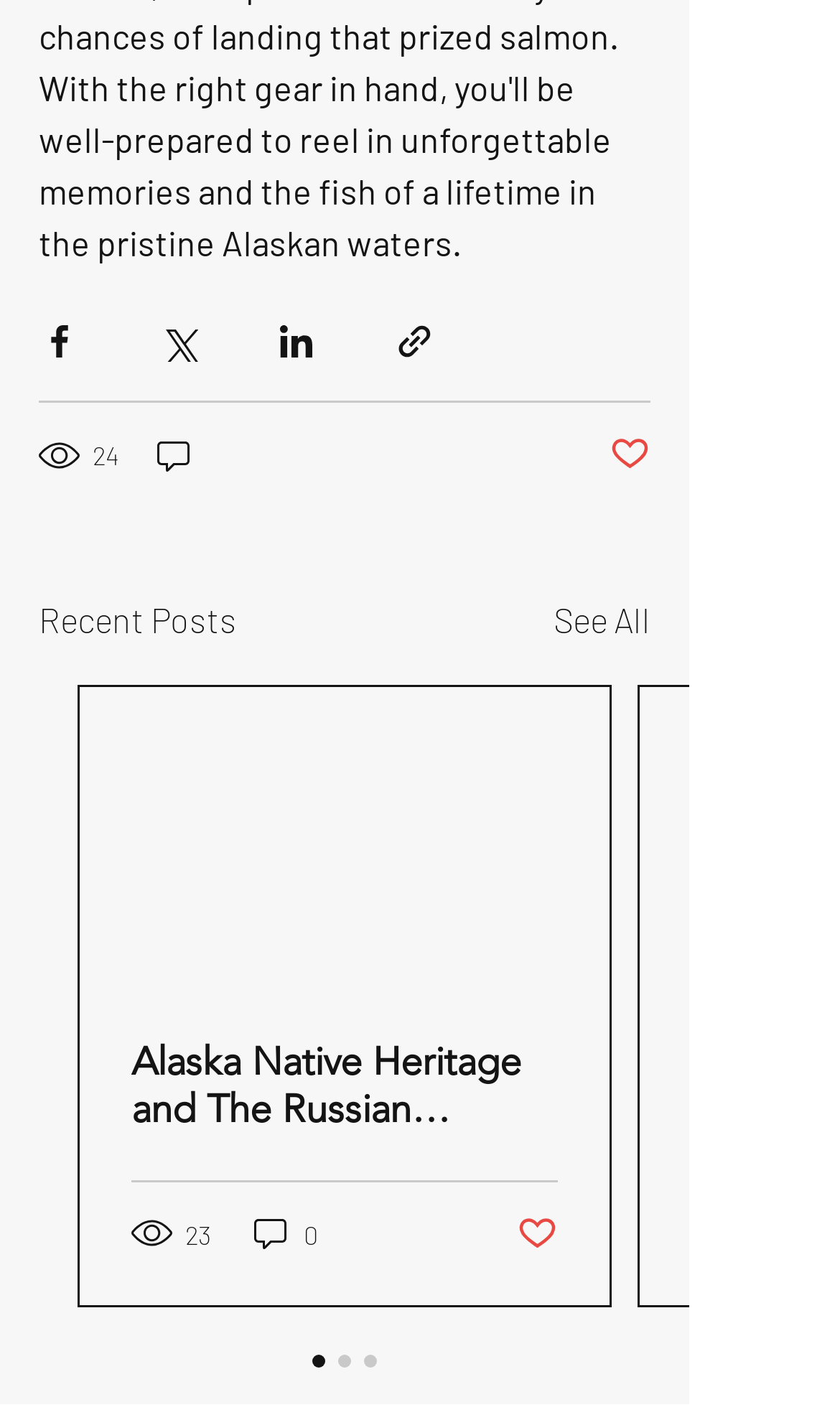Can you pinpoint the bounding box coordinates for the clickable element required for this instruction: "Like the post"? The coordinates should be four float numbers between 0 and 1, i.e., [left, top, right, bottom].

[0.726, 0.305, 0.774, 0.335]